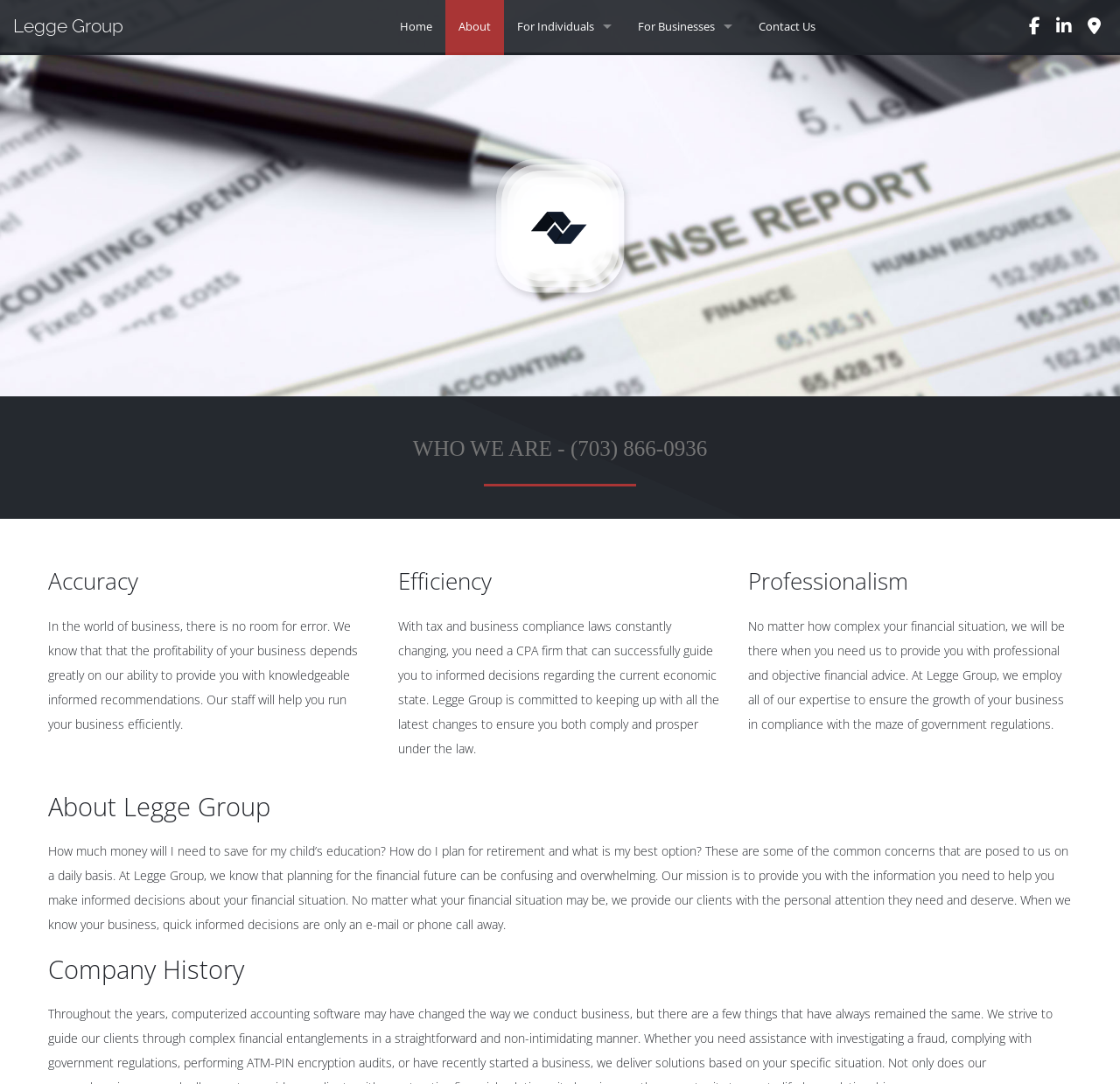What is the purpose of Legge Group?
Use the information from the screenshot to give a comprehensive response to the question.

The purpose of Legge Group can be inferred from the text on the page, which mentions providing knowledgeable and informed recommendations to help businesses run efficiently, and providing personal attention to clients to help them make informed decisions about their financial situation.